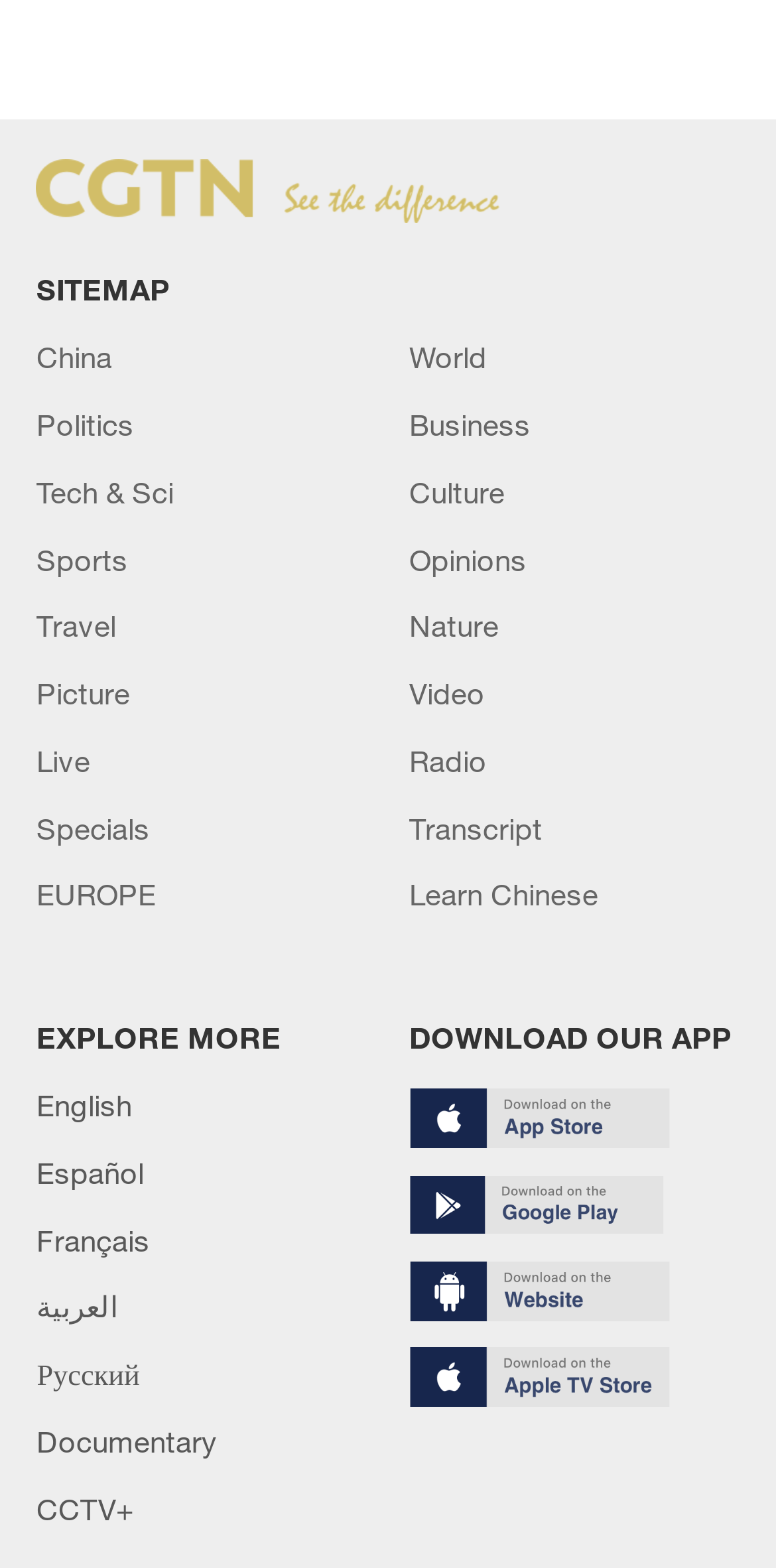Locate the bounding box coordinates of the element I should click to achieve the following instruction: "Download our app".

[0.527, 0.65, 0.943, 0.673]